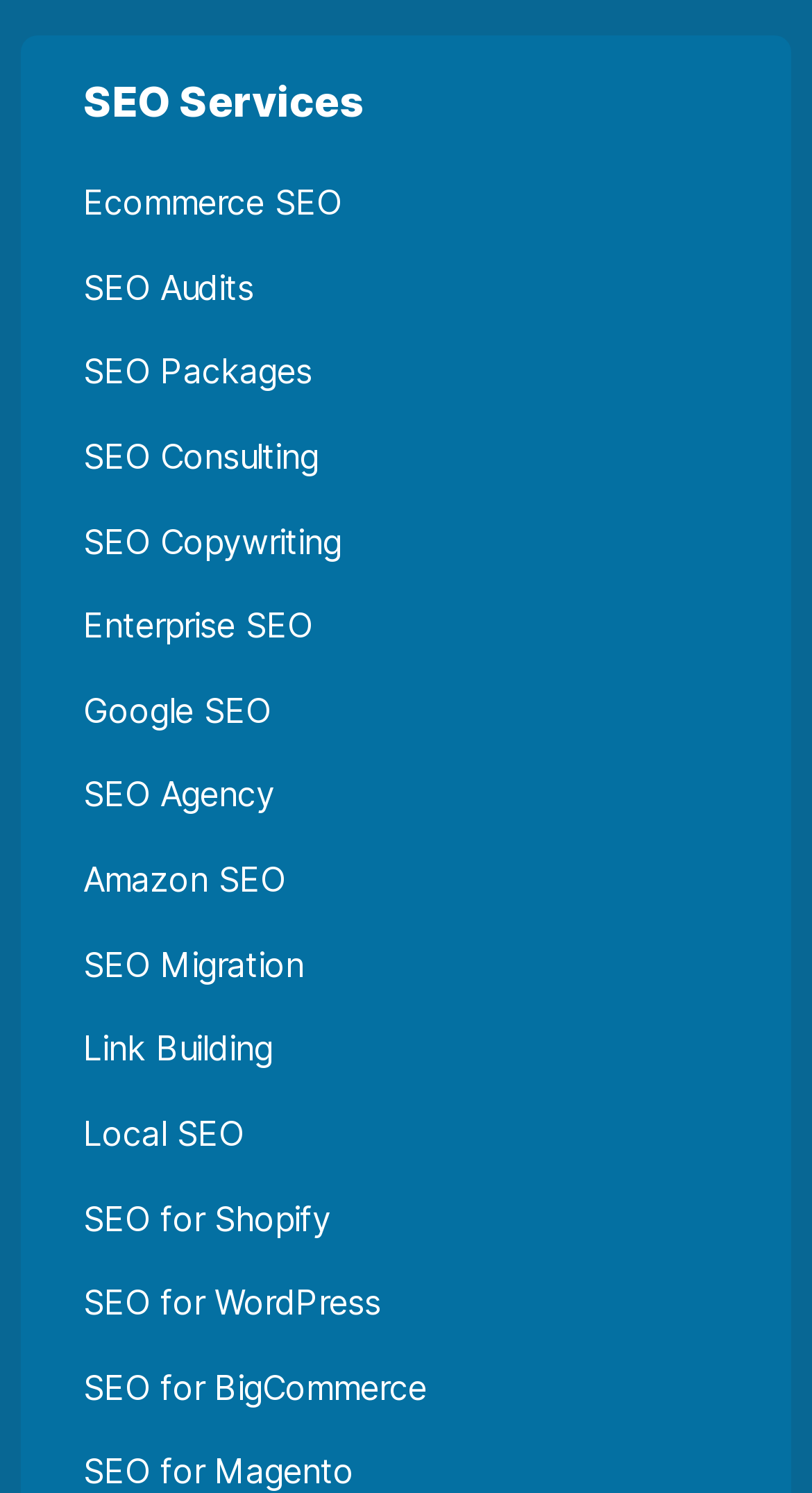Please determine the bounding box coordinates, formatted as (top-left x, top-left y, bottom-right x, bottom-right y), with all values as floating point numbers between 0 and 1. Identify the bounding box of the region described as: SEO Audits

[0.103, 0.164, 0.872, 0.221]